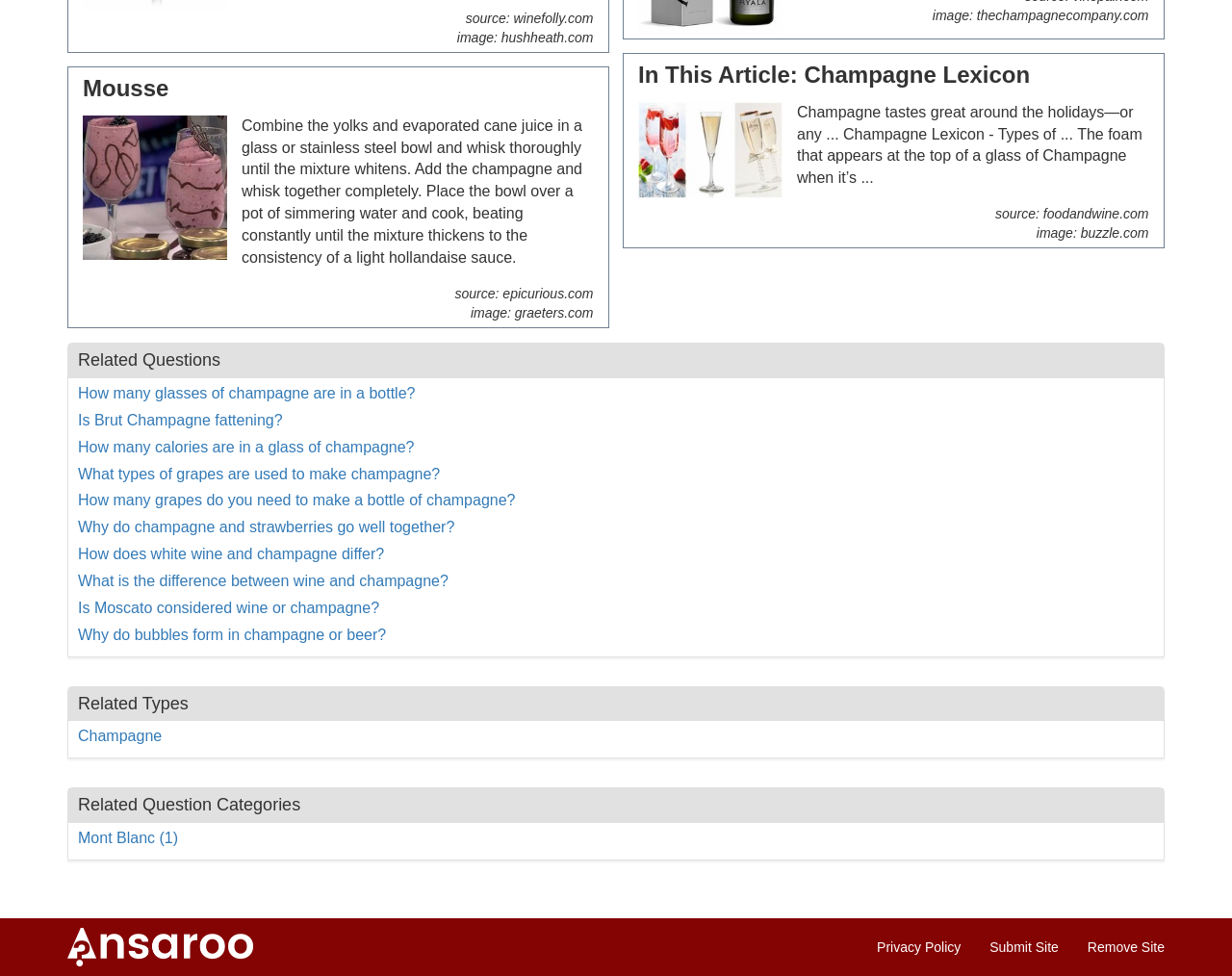Determine the bounding box for the UI element as described: "Remove Site". The coordinates should be represented as four float numbers between 0 and 1, formatted as [left, top, right, bottom].

[0.871, 0.951, 0.957, 0.99]